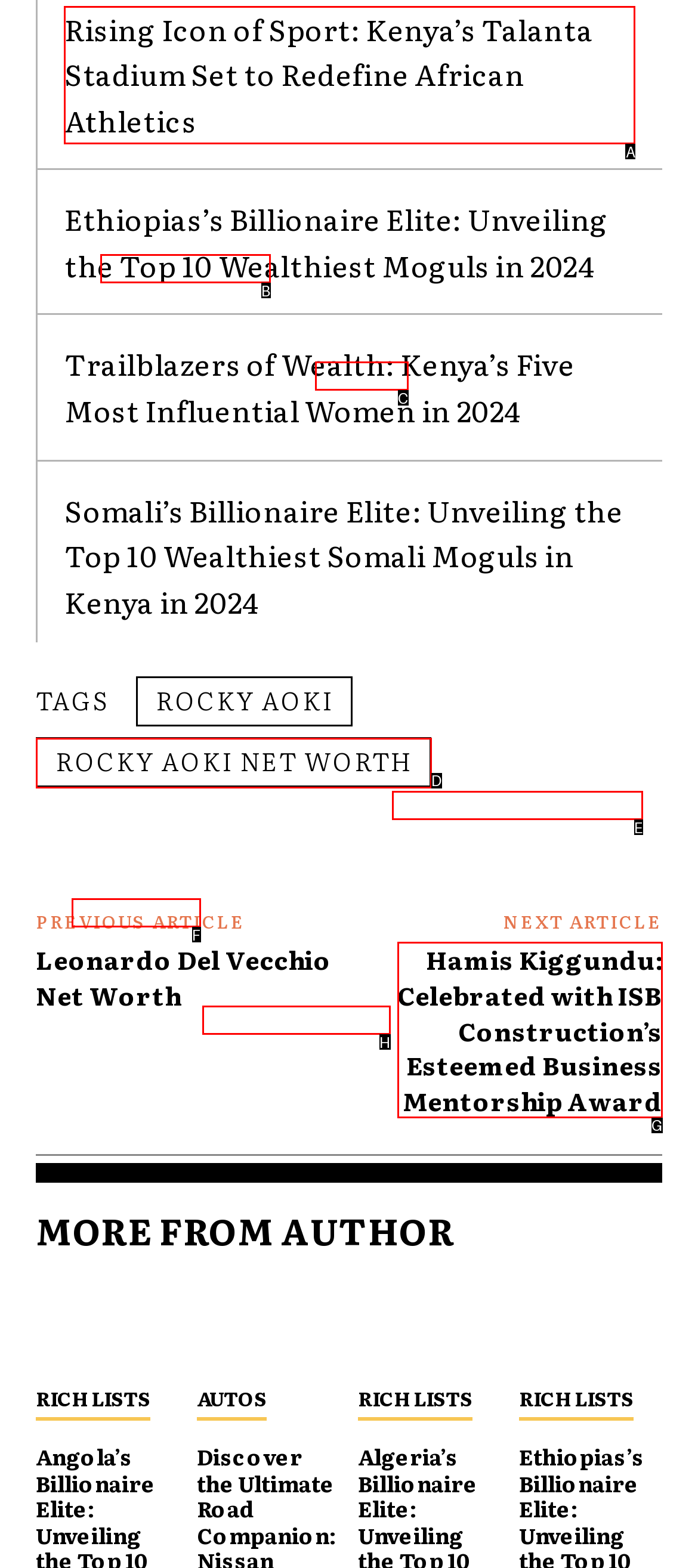Choose the letter of the element that should be clicked to complete the task: Read the article about Rising Icon of Sport: Kenya’s Talanta Stadium
Answer with the letter from the possible choices.

A